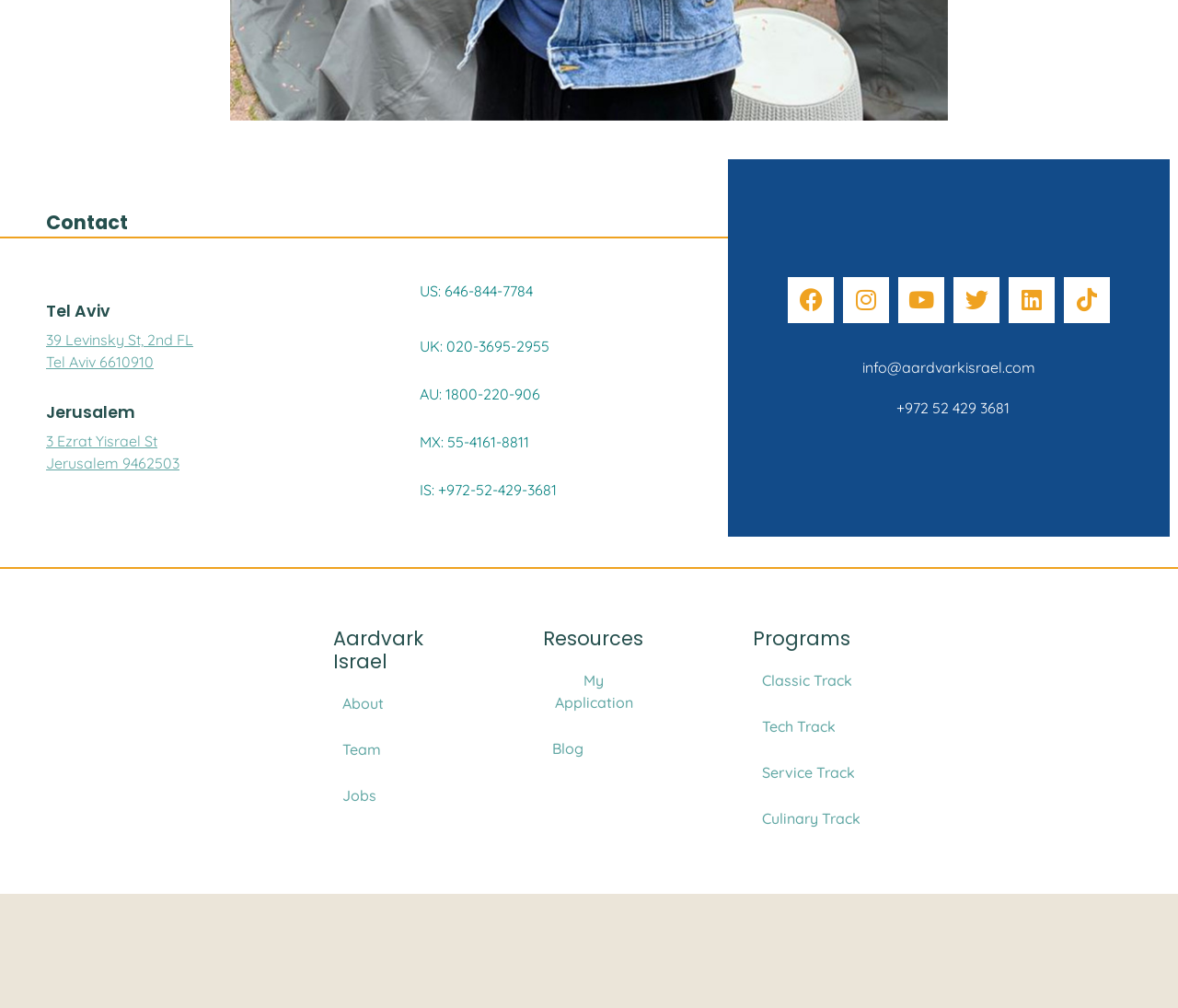What is the phone number of Aardvark Israel in Israel?
Please provide a detailed and comprehensive answer to the question.

I found the link element with the text '+972 52 429 3681' which is located under the 'Contact' heading, indicating that it is the phone number of Aardvark Israel in Israel.